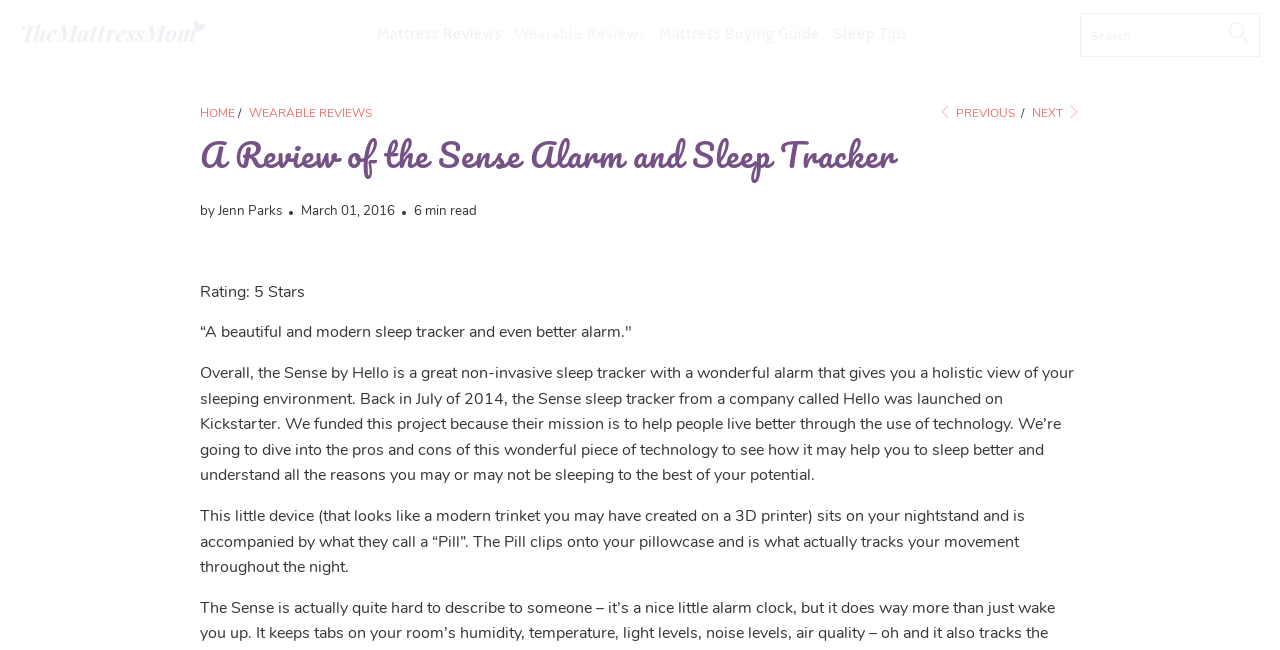How long does it take to read the review?
We need a detailed and meticulous answer to the question.

The reading time is mentioned in the text '6 min read' which is located below the author's name and date of publication.